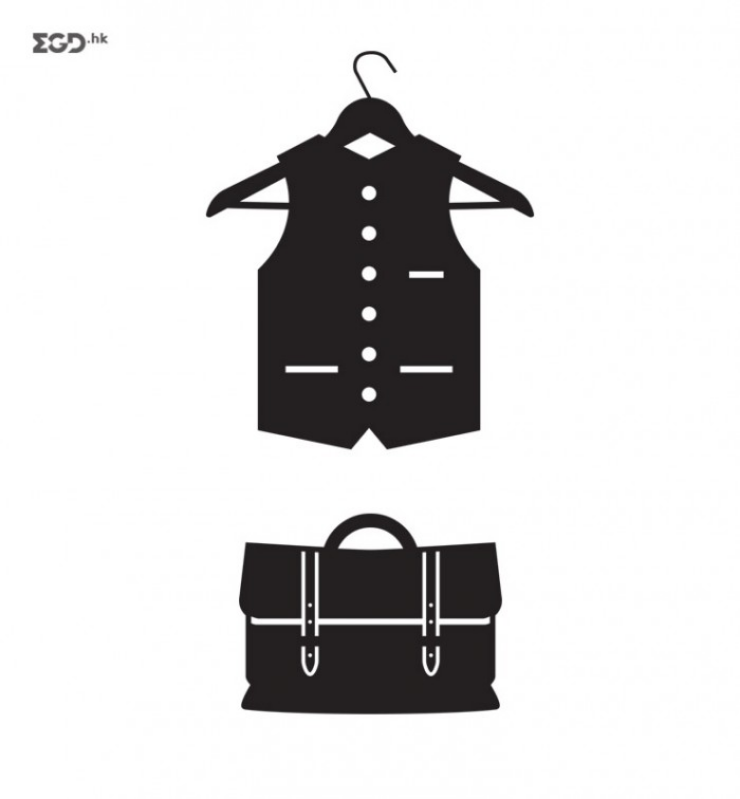Provide a one-word or short-phrase answer to the question:
What is the background color of the image?

white